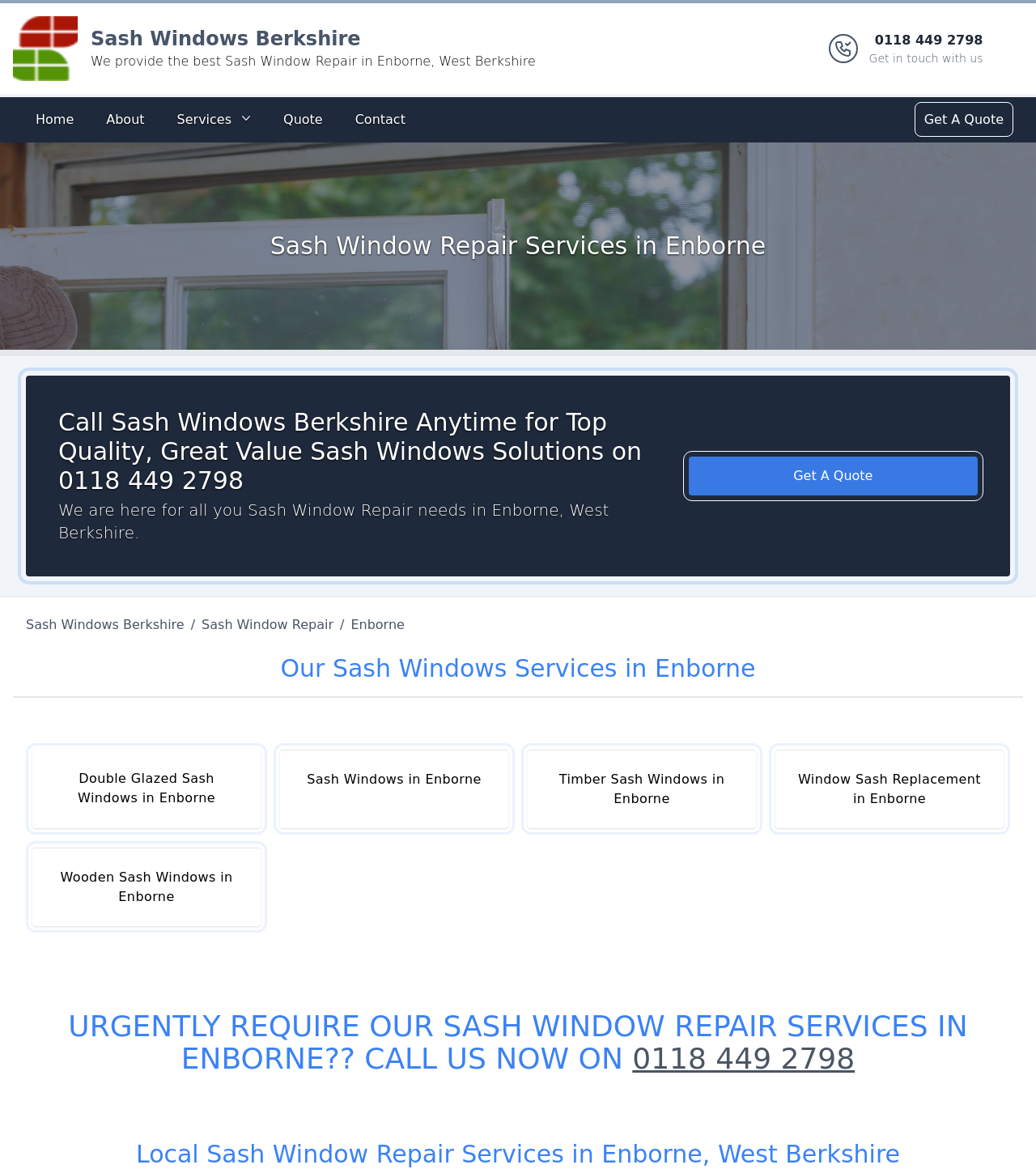Pinpoint the bounding box coordinates of the clickable area needed to execute the instruction: "Learn about sash window repair services". The coordinates should be specified as four float numbers between 0 and 1, i.e., [left, top, right, bottom].

[0.188, 0.526, 0.328, 0.543]